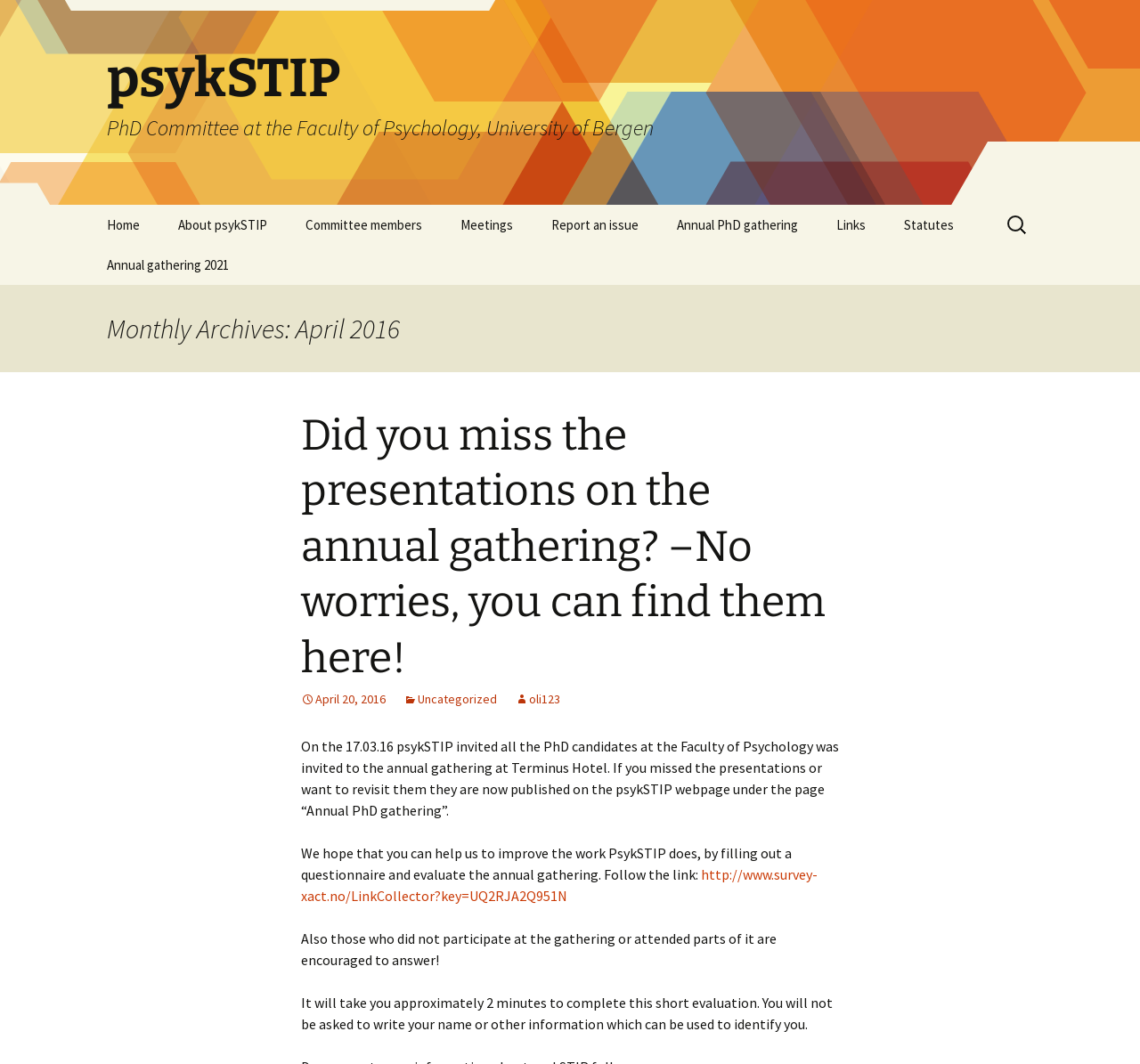Find the bounding box coordinates corresponding to the UI element with the description: "http://www.survey-xact.no/LinkCollector?key=UQ2RJA2Q951N". The coordinates should be formatted as [left, top, right, bottom], with values as floats between 0 and 1.

[0.264, 0.813, 0.717, 0.85]